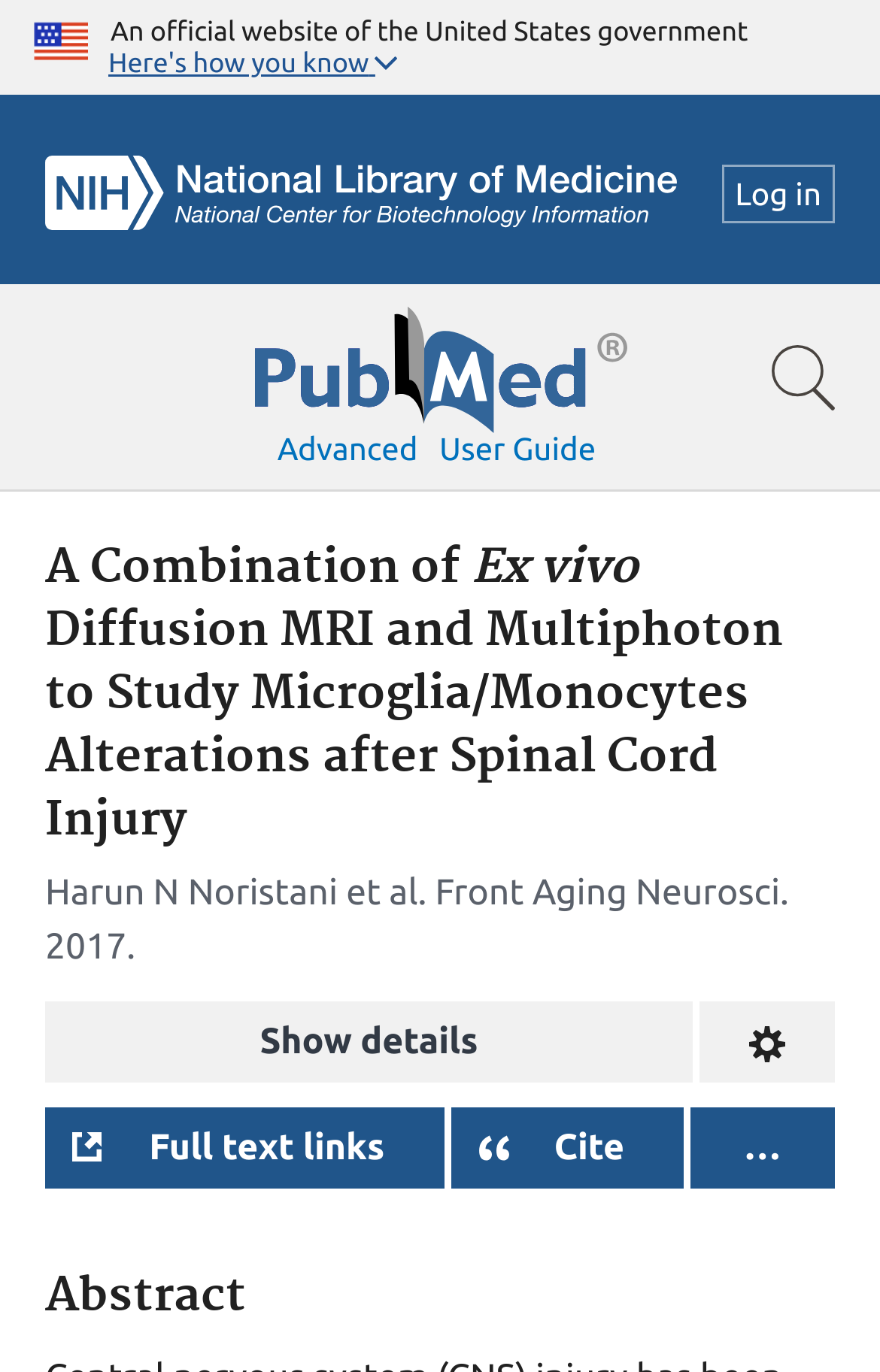Answer the question below using just one word or a short phrase: 
What is the section below the article title?

Abstract